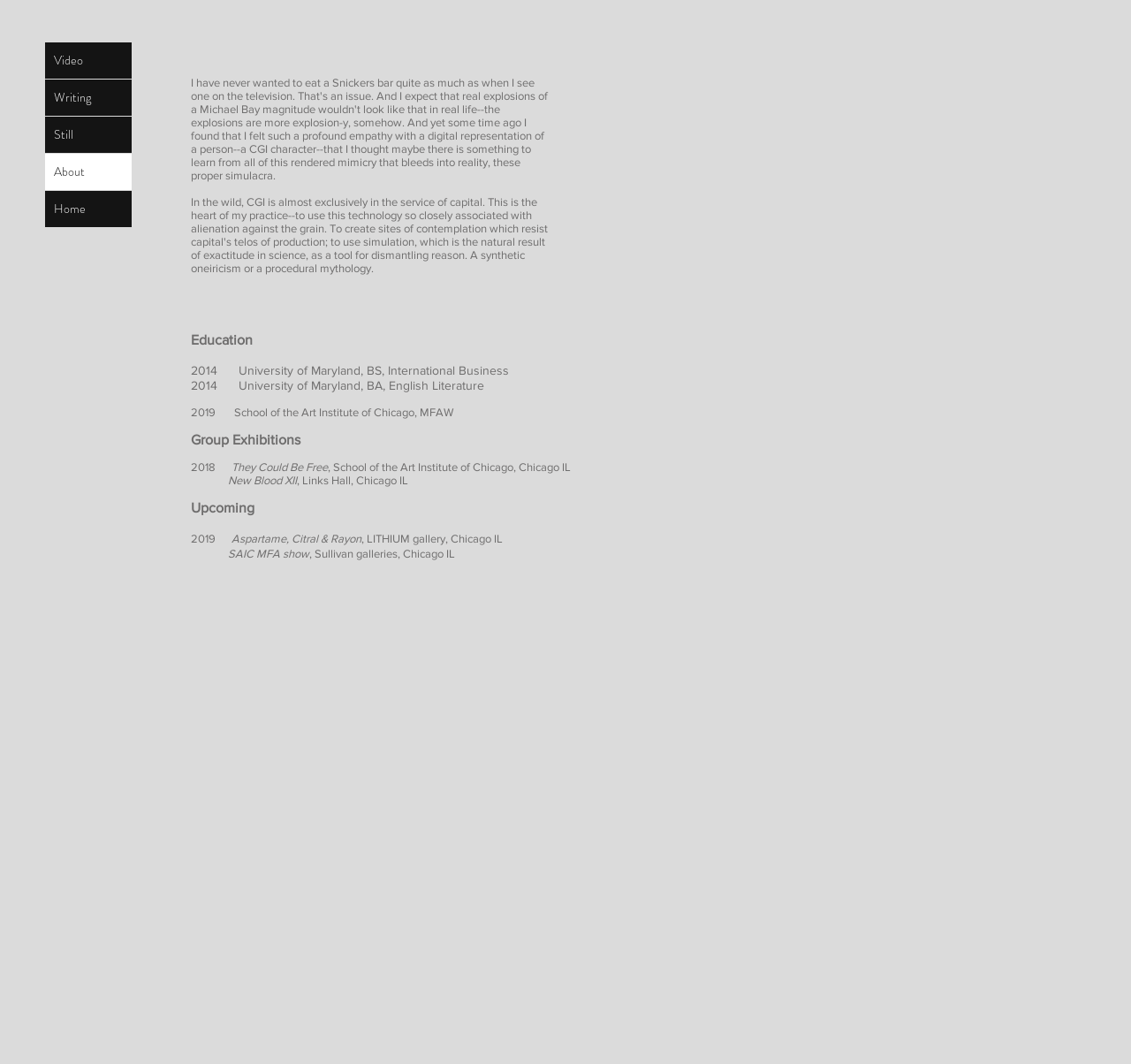Identify the bounding box coordinates for the UI element described by the following text: "Video". Provide the coordinates as four float numbers between 0 and 1, in the format [left, top, right, bottom].

[0.04, 0.04, 0.116, 0.074]